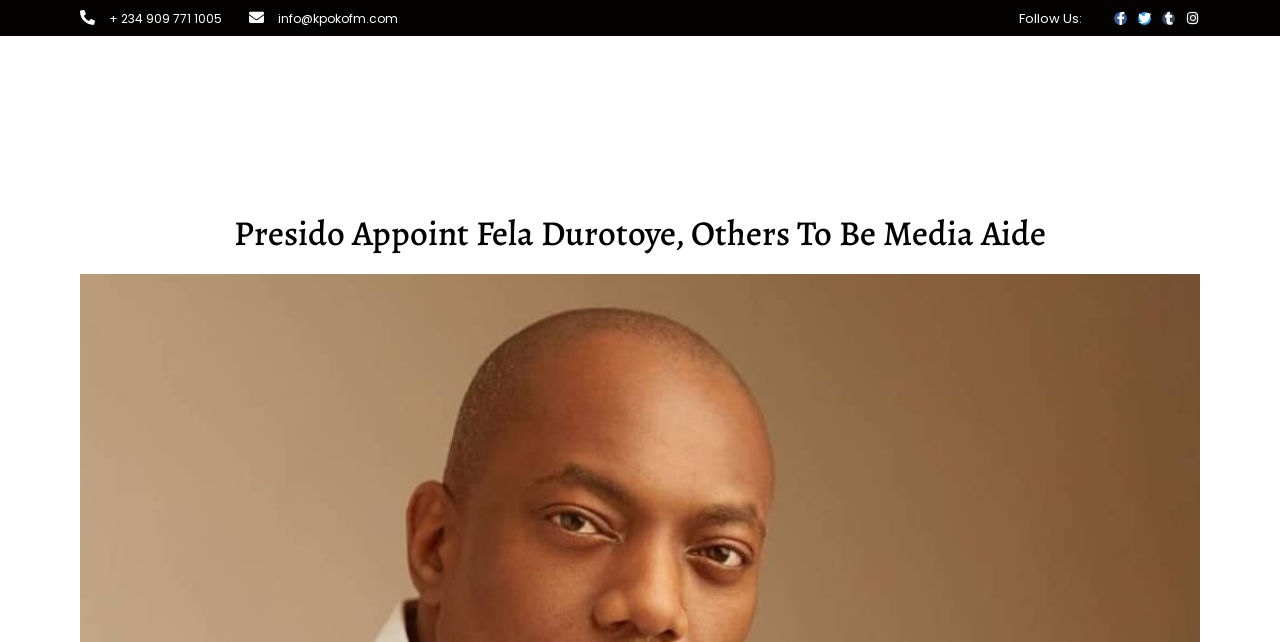What is the email address on the top right? Look at the image and give a one-word or short phrase answer.

info@kpokofm.com